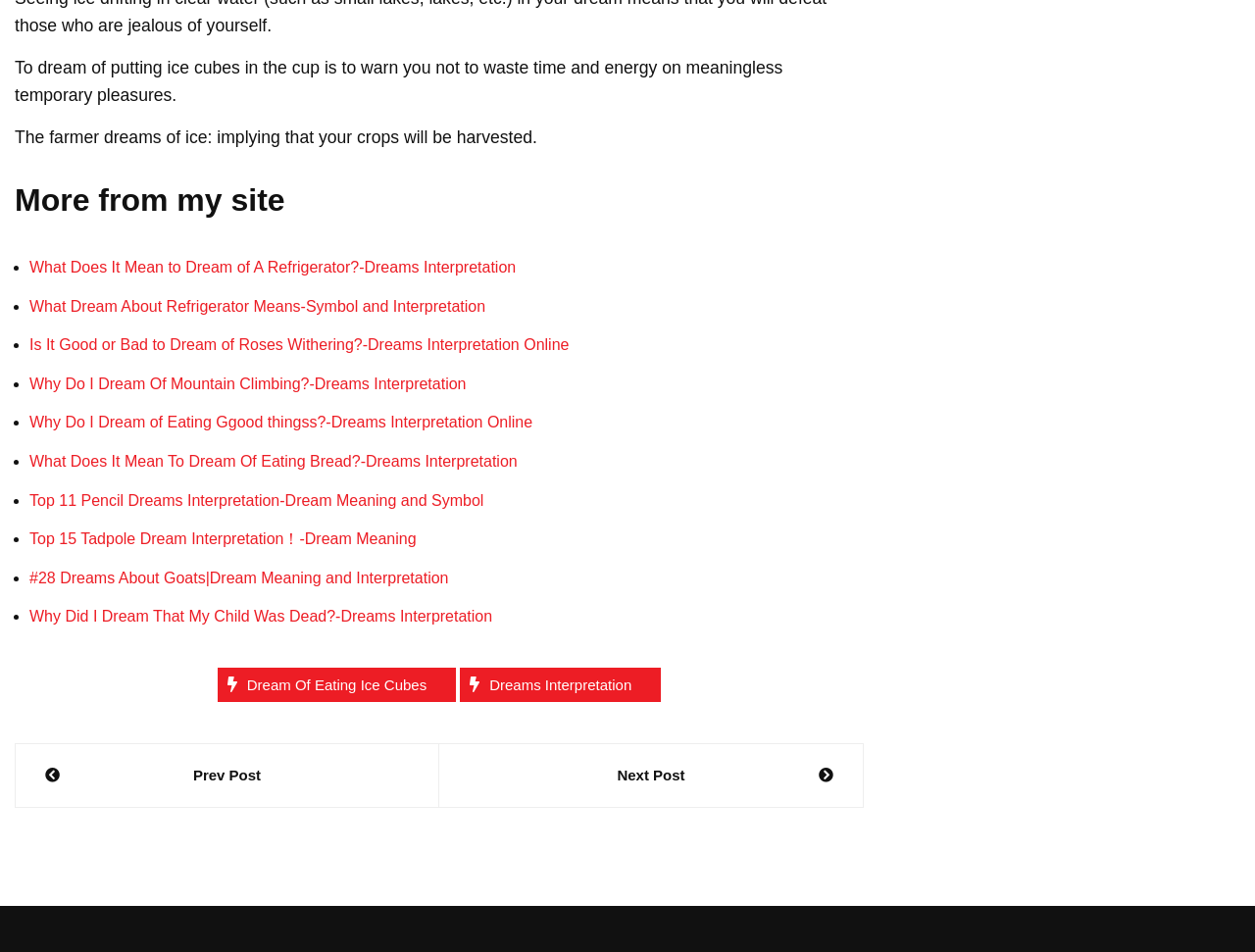How many links are listed under 'More from my site'?
Answer the question with a thorough and detailed explanation.

There are 11 links listed under the 'More from my site' heading, each with a different dream interpretation topic.